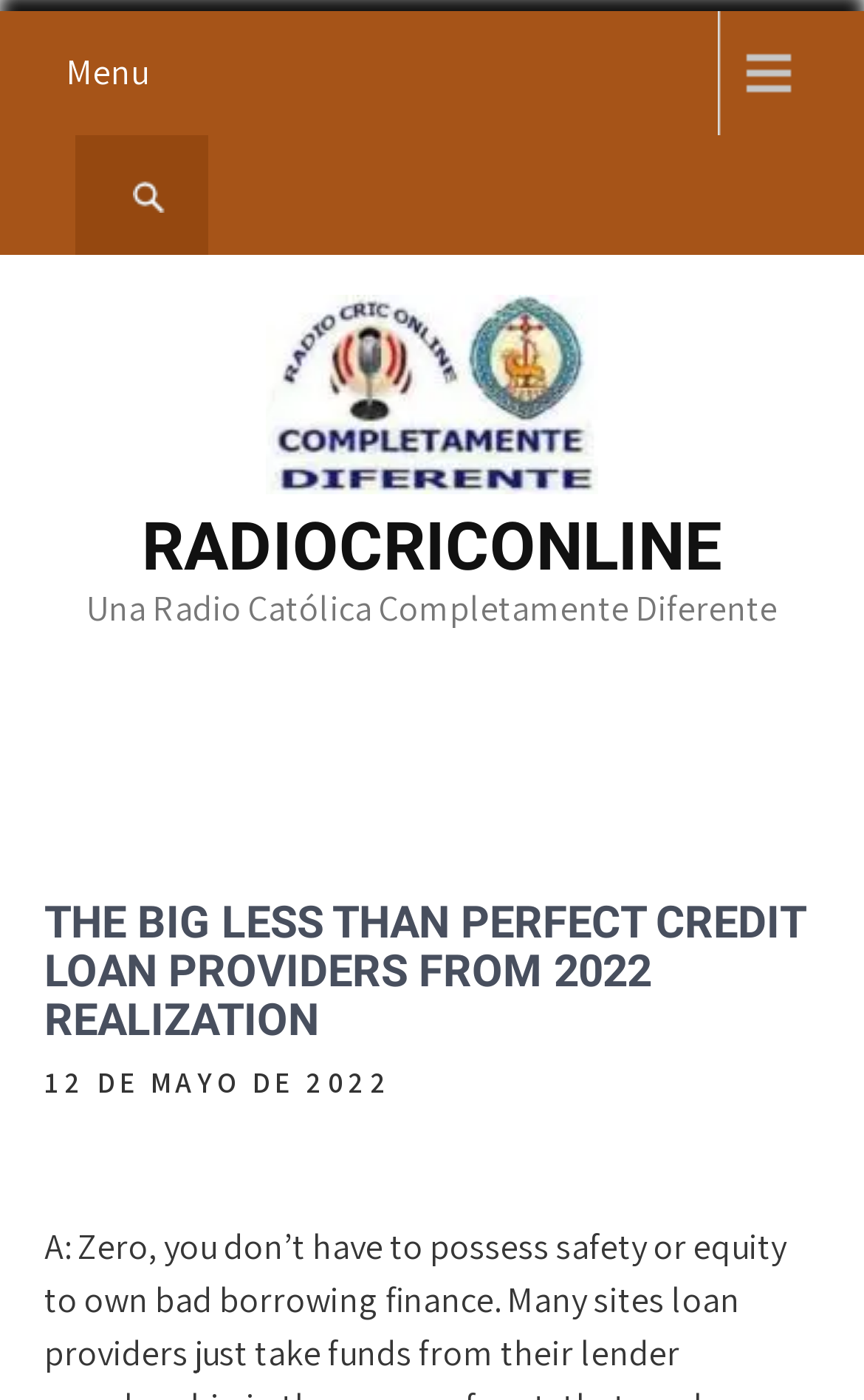Give a one-word or short phrase answer to the question: 
Is there a search function on the webpage?

Yes